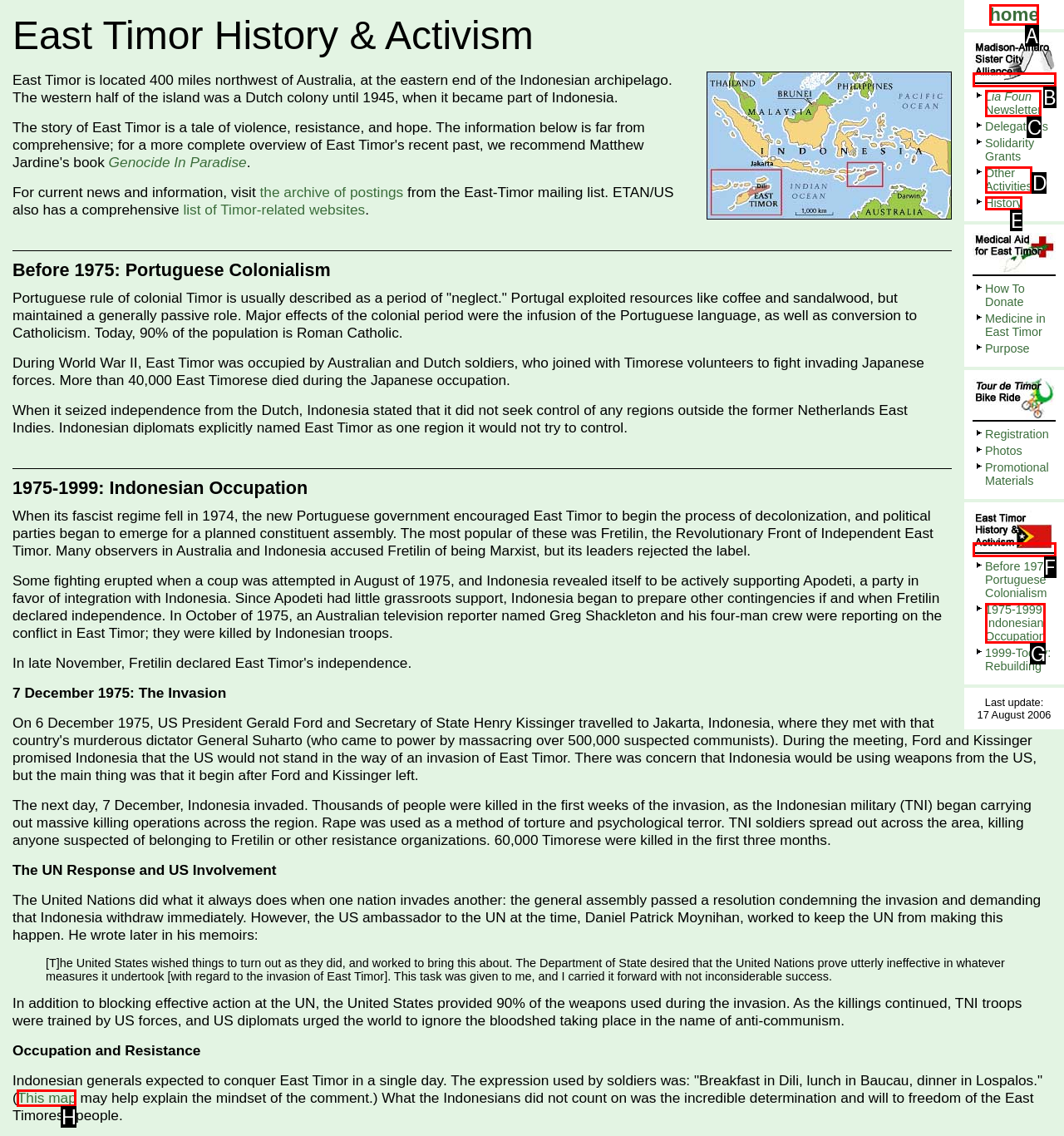Select the letter of the UI element you need to click to complete this task: click home.

A